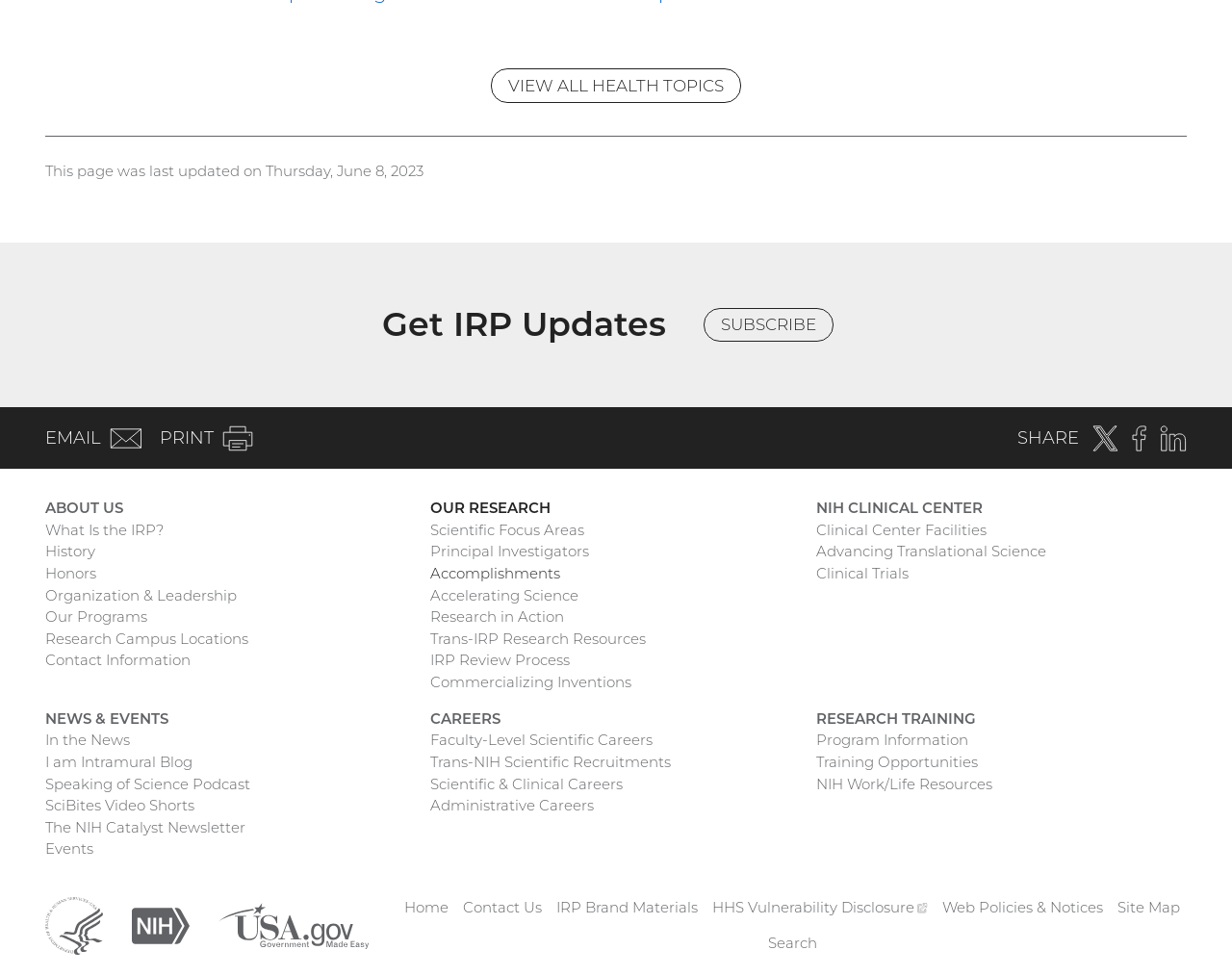Determine the bounding box coordinates of the clickable element necessary to fulfill the instruction: "Visit the NIH Clinical Center". Provide the coordinates as four float numbers within the 0 to 1 range, i.e., [left, top, right, bottom].

[0.662, 0.51, 0.797, 0.532]